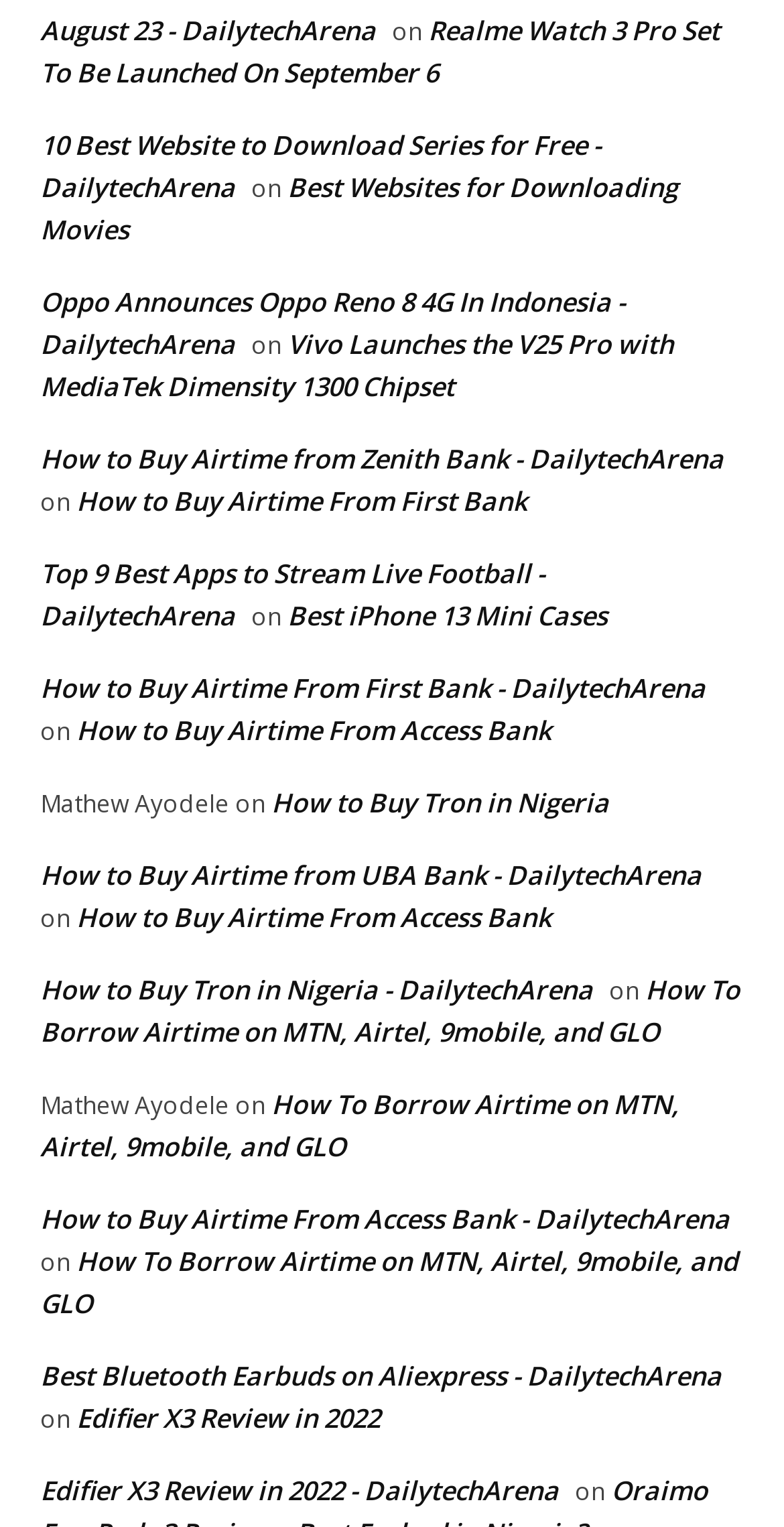Who is the author of an article on this webpage?
Look at the image and provide a detailed response to the question.

I found the StaticText element with the text 'Mathew Ayodele' which is likely to be the author of an article on this webpage.